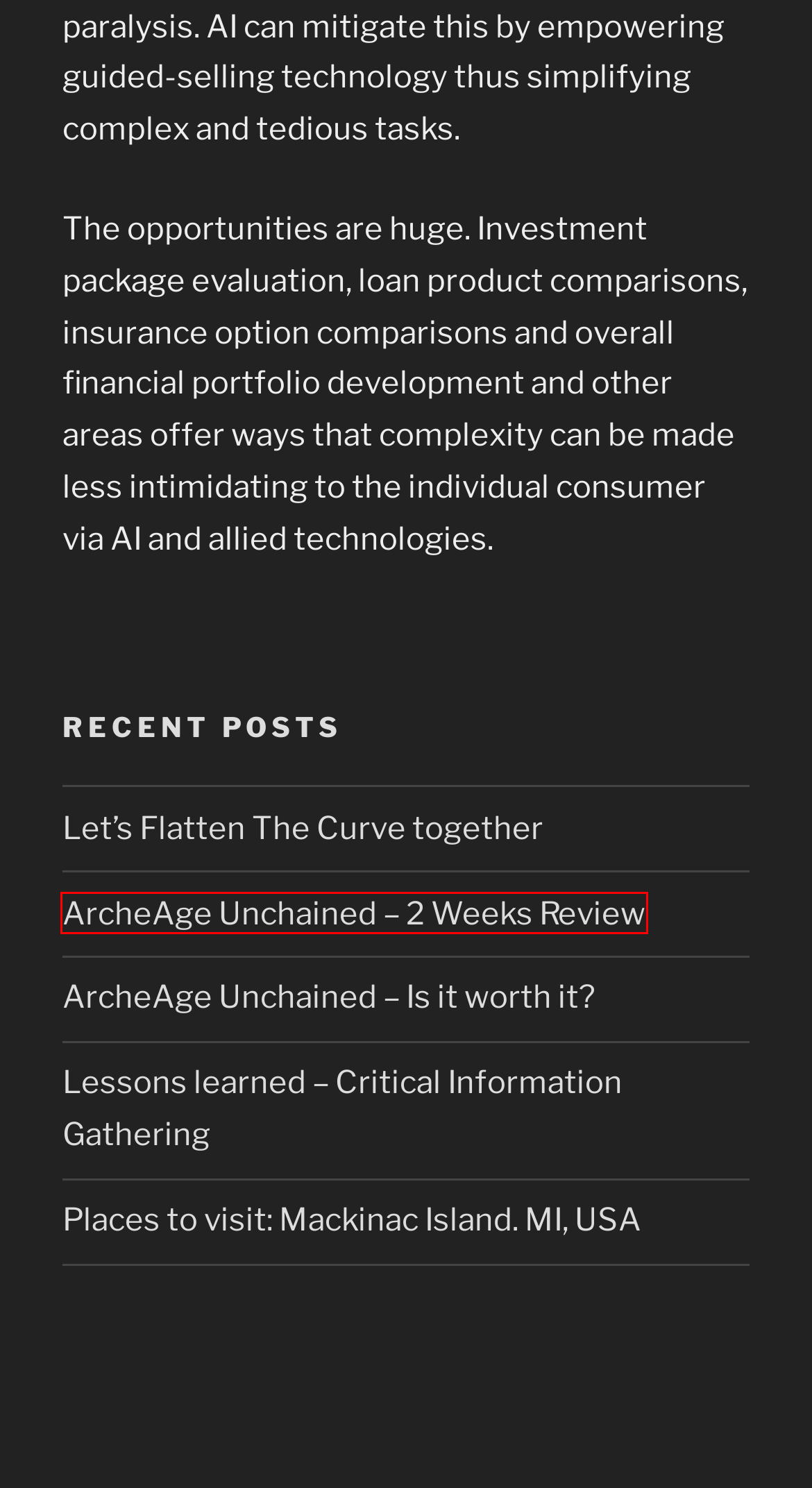You have a screenshot of a webpage with a red bounding box around an element. Identify the webpage description that best fits the new page that appears after clicking the selected element in the red bounding box. Here are the candidates:
A. The Geeky Frog – Creating content that stands out
B. FST Media Event – The Geeky Frog
C. ArcheAge Unchained – Is it worth it? – The Geeky Frog
D. Lessons learned – Critical Information Gathering – The Geeky Frog
E. Places to visit: Mackinac Island. MI, USA – The Geeky Frog
F. Privacy Policy – The Geeky Frog
G. ArcheAge Unchained – 2 Weeks Review – The Geeky Frog
H. Let’s Flatten The Curve together – The Geeky Frog

G